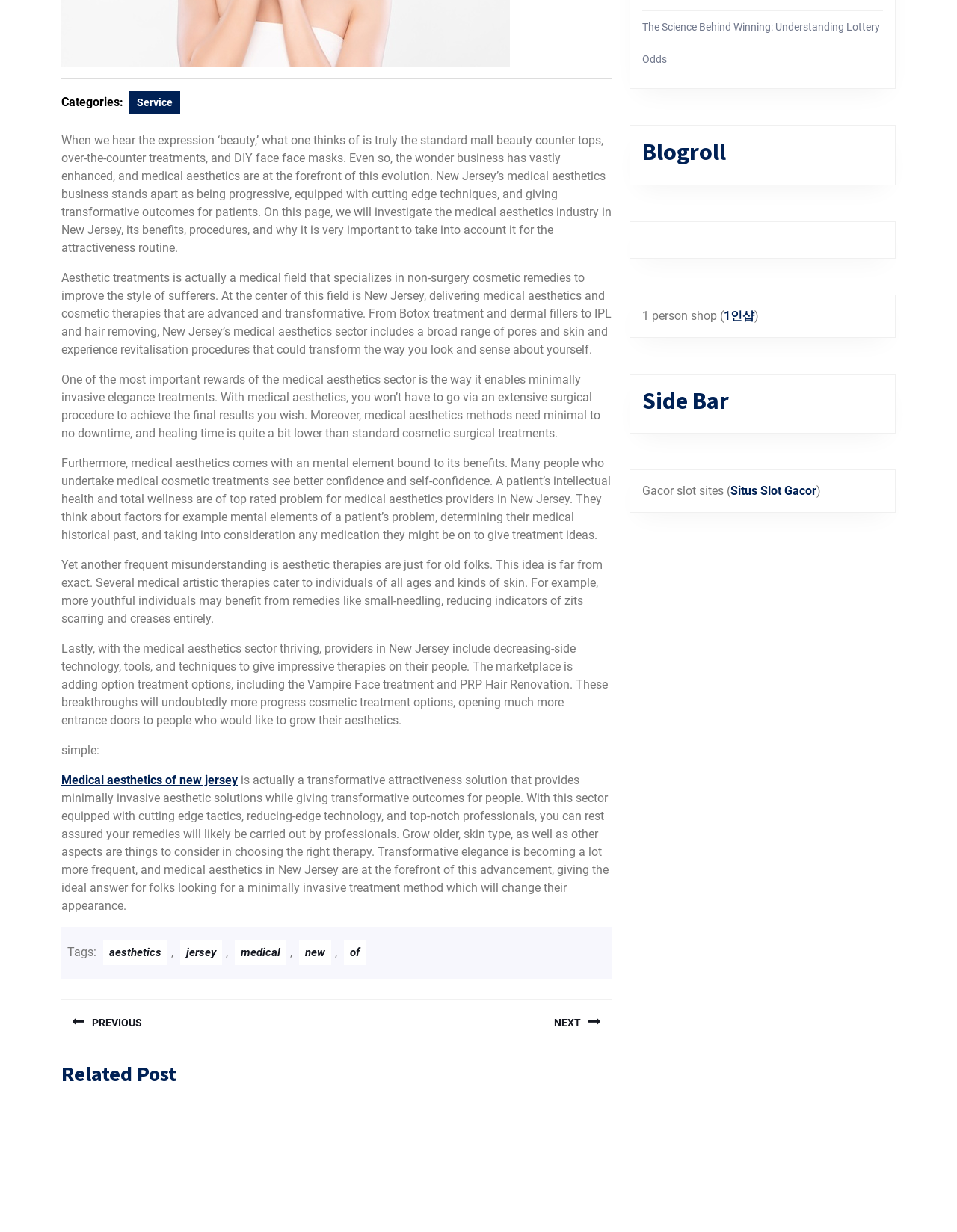From the webpage screenshot, predict the bounding box coordinates (top-left x, top-left y, bottom-right x, bottom-right y) for the UI element described here: Service

[0.135, 0.074, 0.188, 0.092]